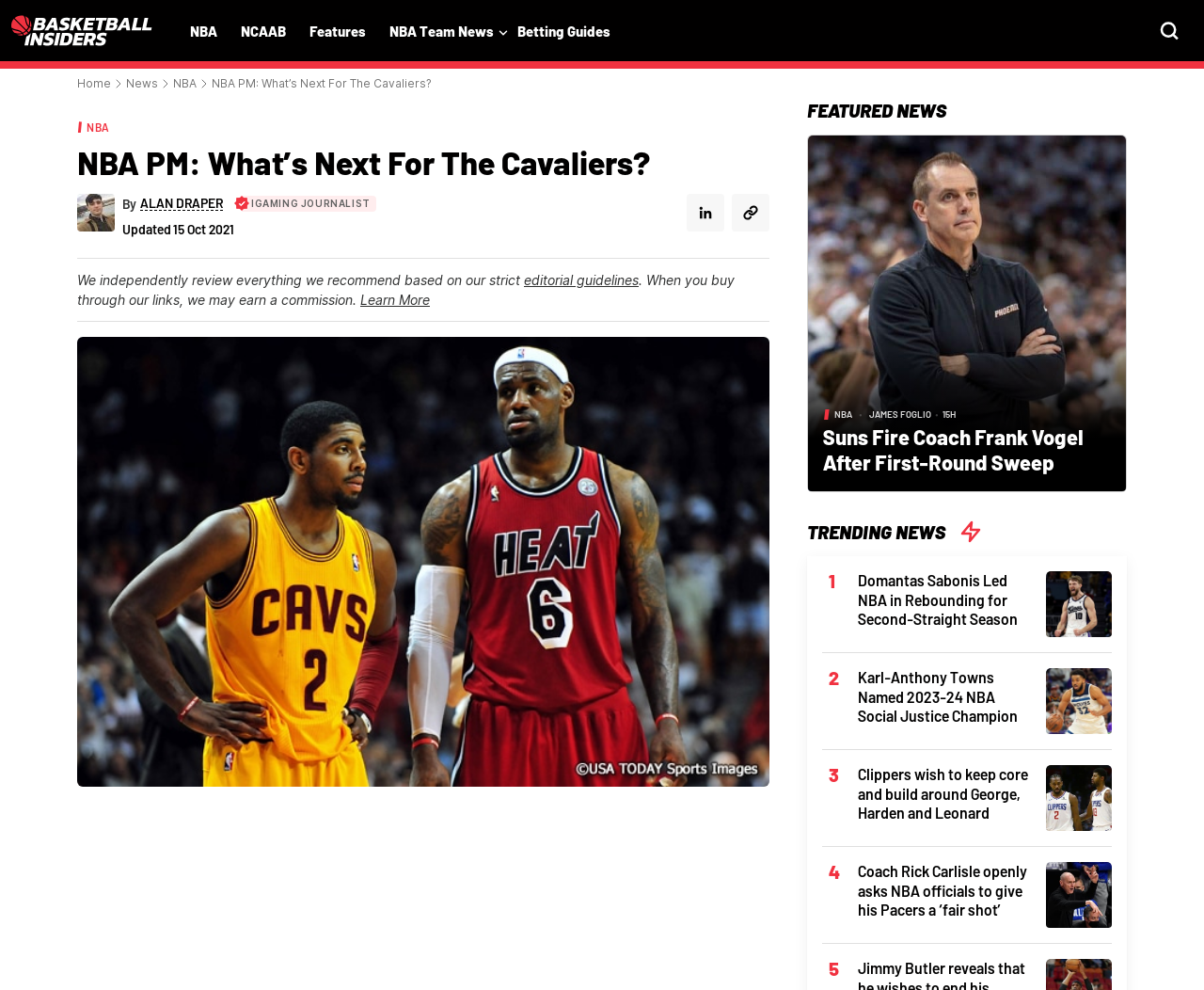For the element described, predict the bounding box coordinates as (top-left x, top-left y, bottom-right x, bottom-right y). All values should be between 0 and 1. Element description: NCAAB

[0.2, 0.002, 0.257, 0.056]